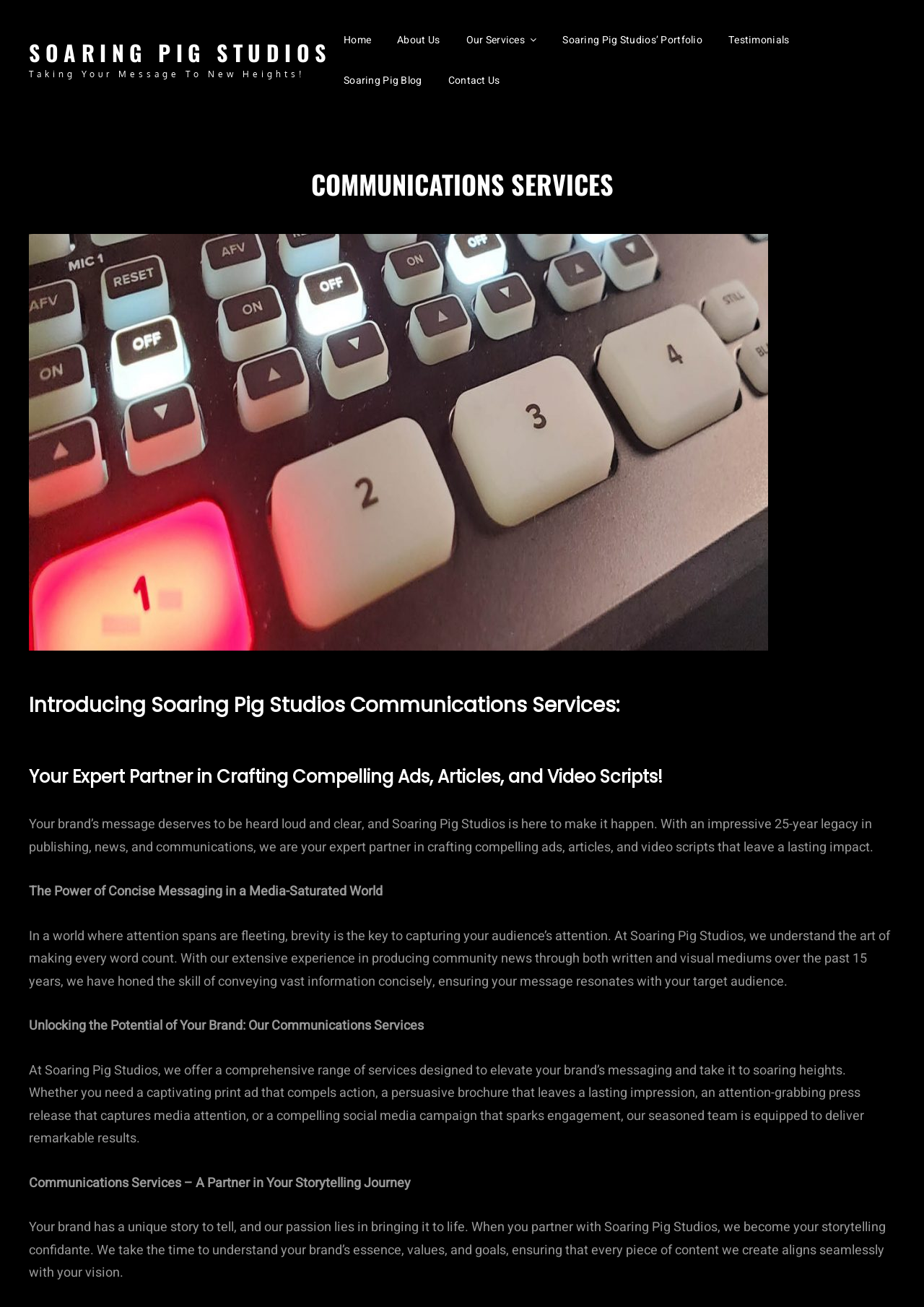Can you pinpoint the bounding box coordinates for the clickable element required for this instruction: "View the CONTACT information"? The coordinates should be four float numbers between 0 and 1, i.e., [left, top, right, bottom].

None